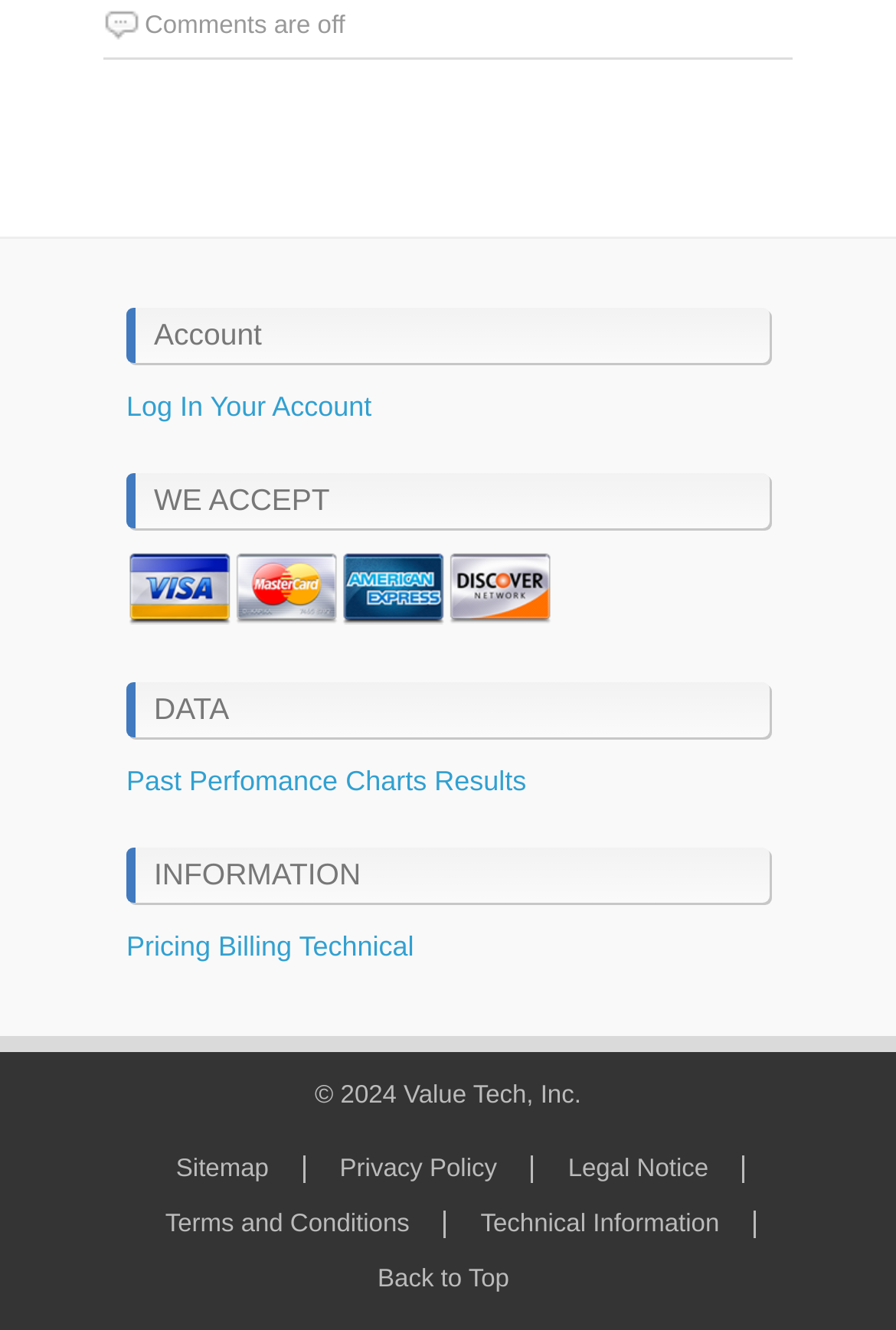Pinpoint the bounding box coordinates of the area that must be clicked to complete this instruction: "check pricing information".

[0.141, 0.699, 0.235, 0.723]